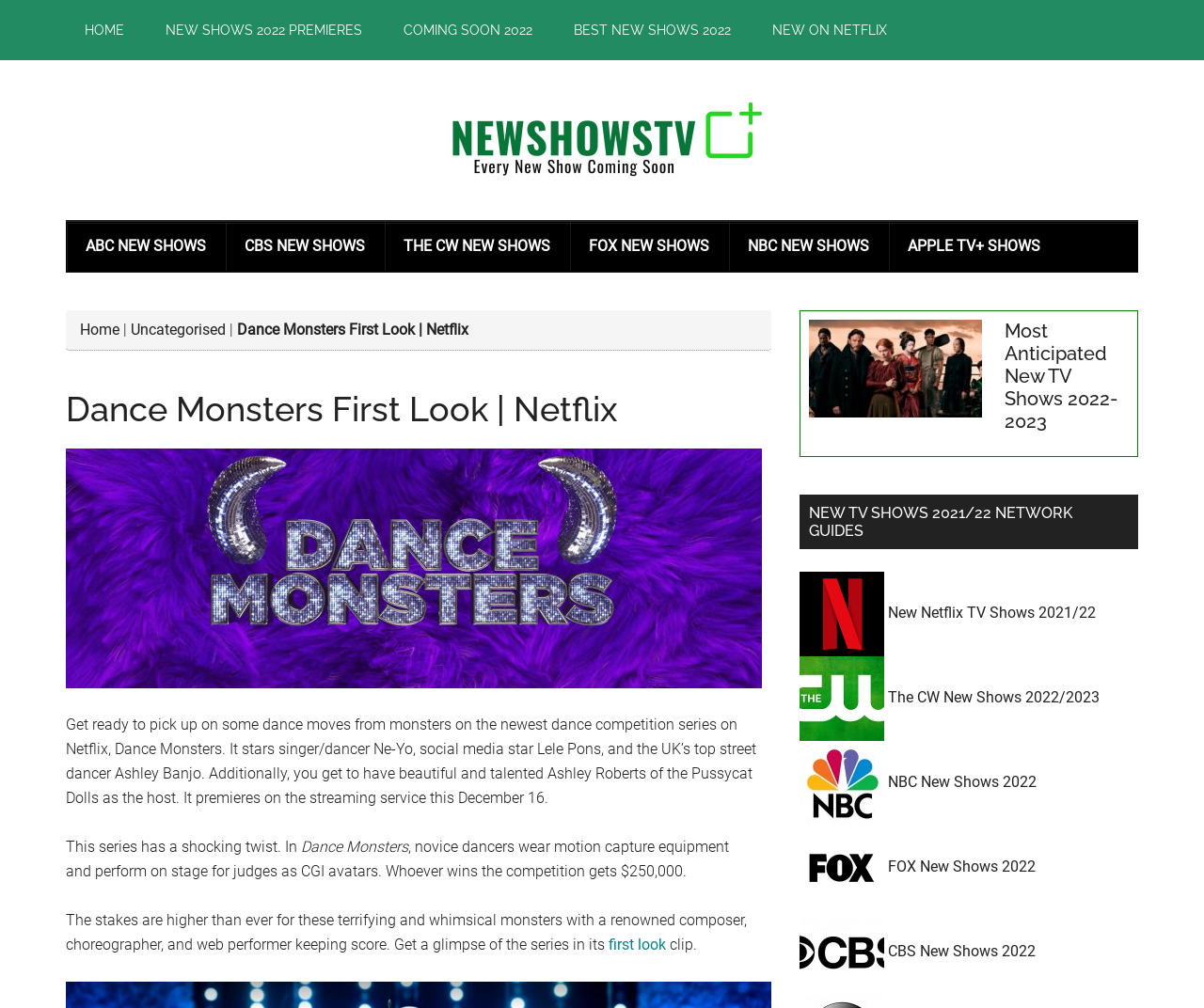Use one word or a short phrase to answer the question provided: 
How many images are there in the webpage?

6